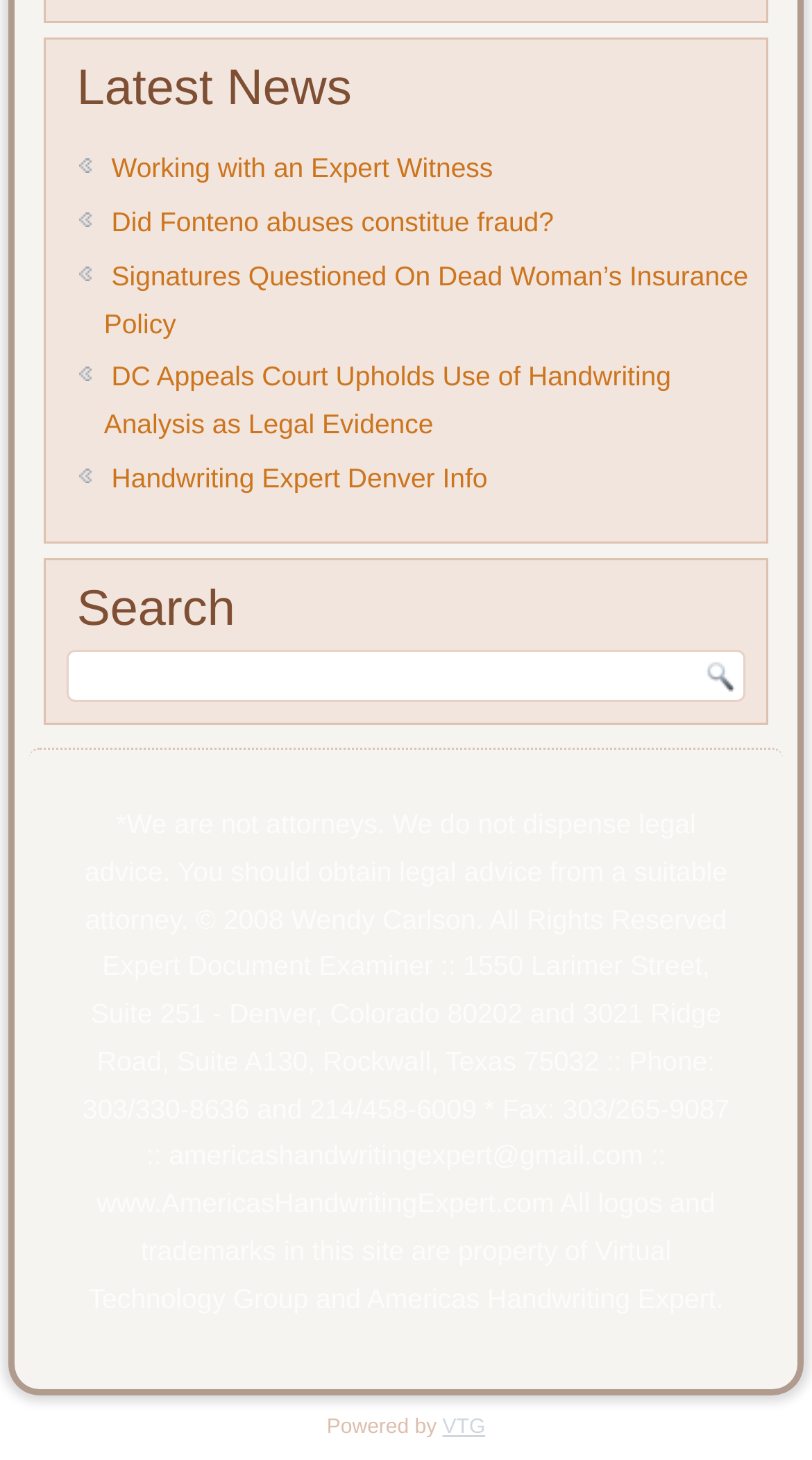Identify the bounding box for the UI element specified in this description: "Handwriting Expert Denver Info". The coordinates must be four float numbers between 0 and 1, formatted as [left, top, right, bottom].

[0.137, 0.317, 0.6, 0.338]